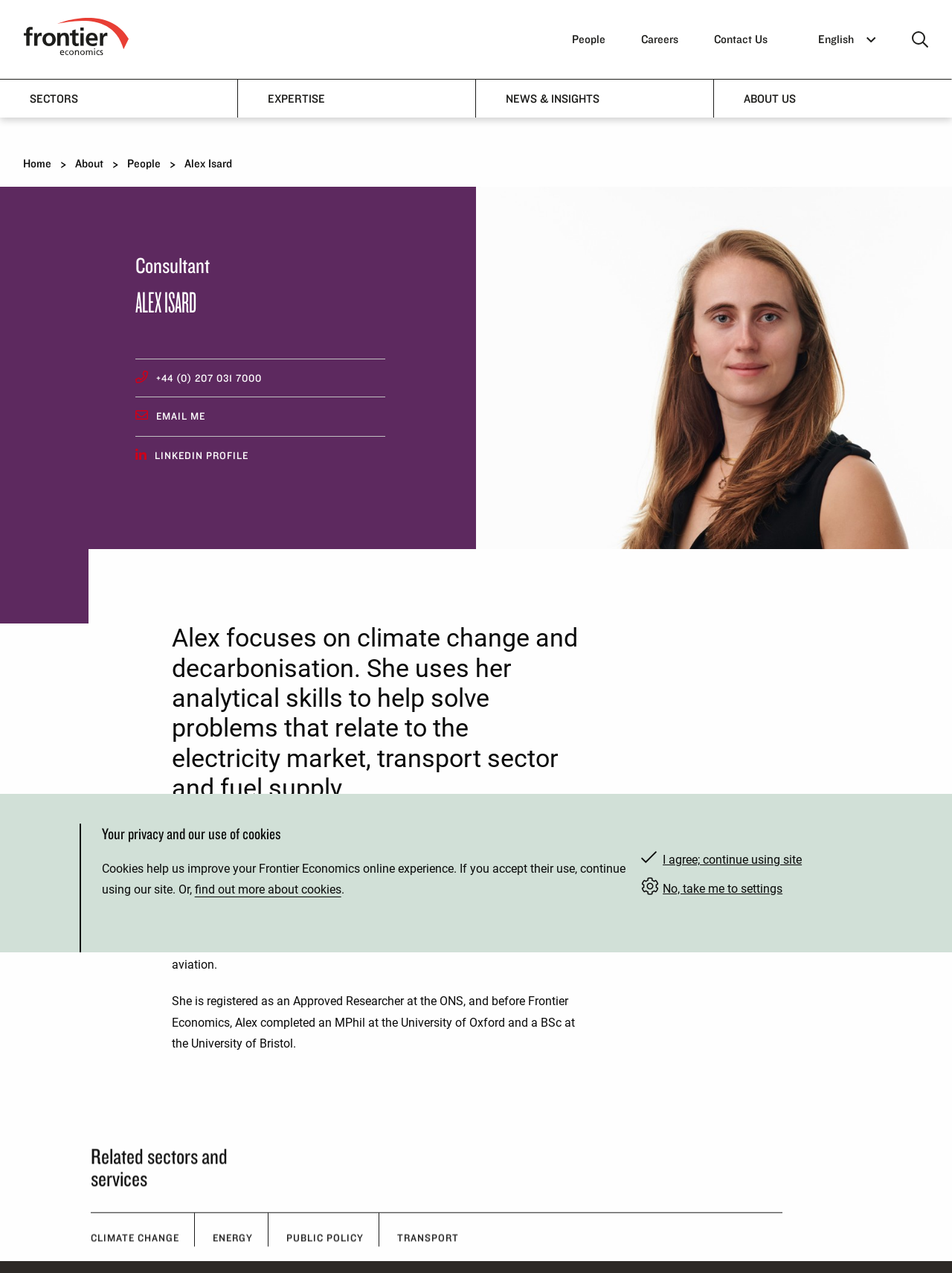Give a concise answer using one word or a phrase to the following question:
What is the purpose of the cookies on the webpage?

Improve online experience